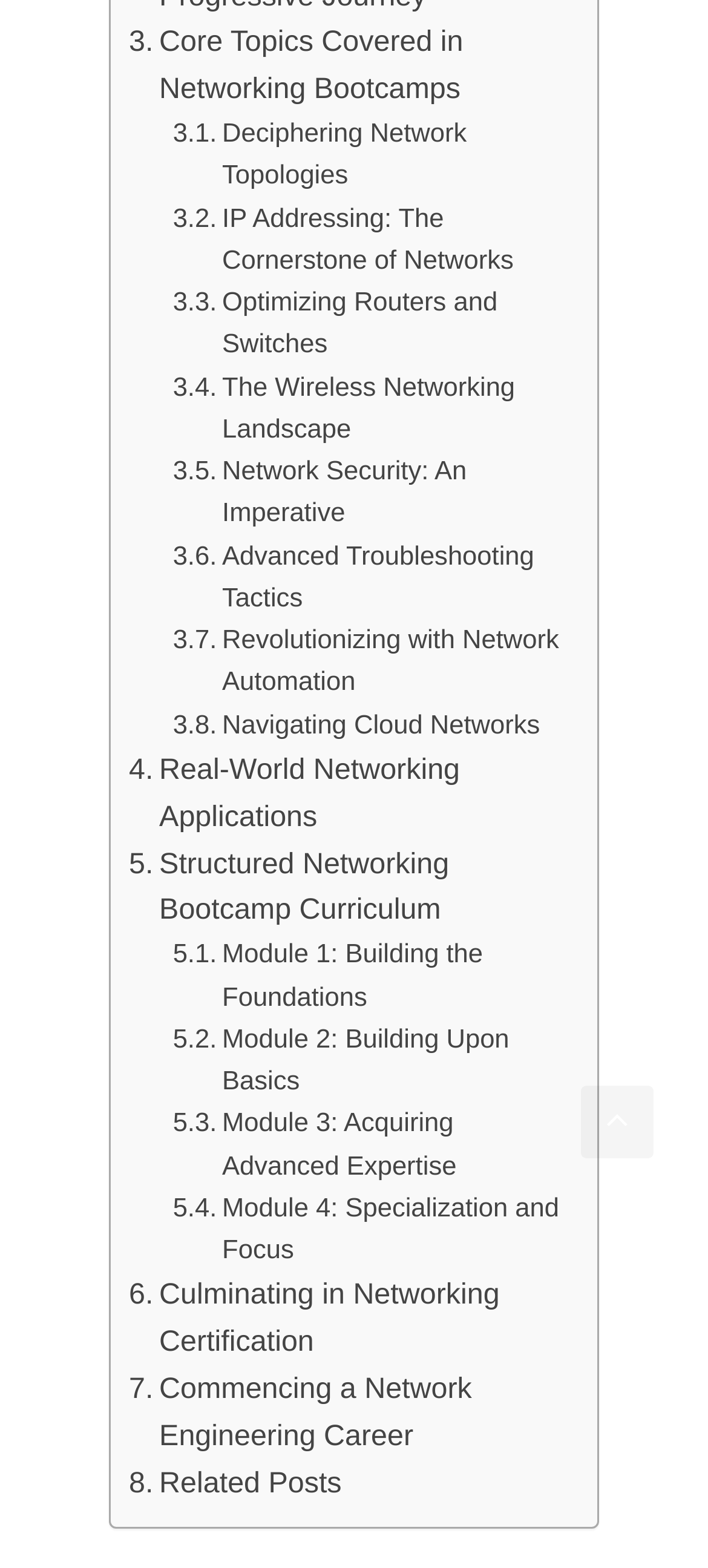Identify the bounding box coordinates of the area that should be clicked in order to complete the given instruction: "Explore Core Topics Covered in Networking Bootcamps". The bounding box coordinates should be four float numbers between 0 and 1, i.e., [left, top, right, bottom].

[0.182, 0.013, 0.792, 0.073]